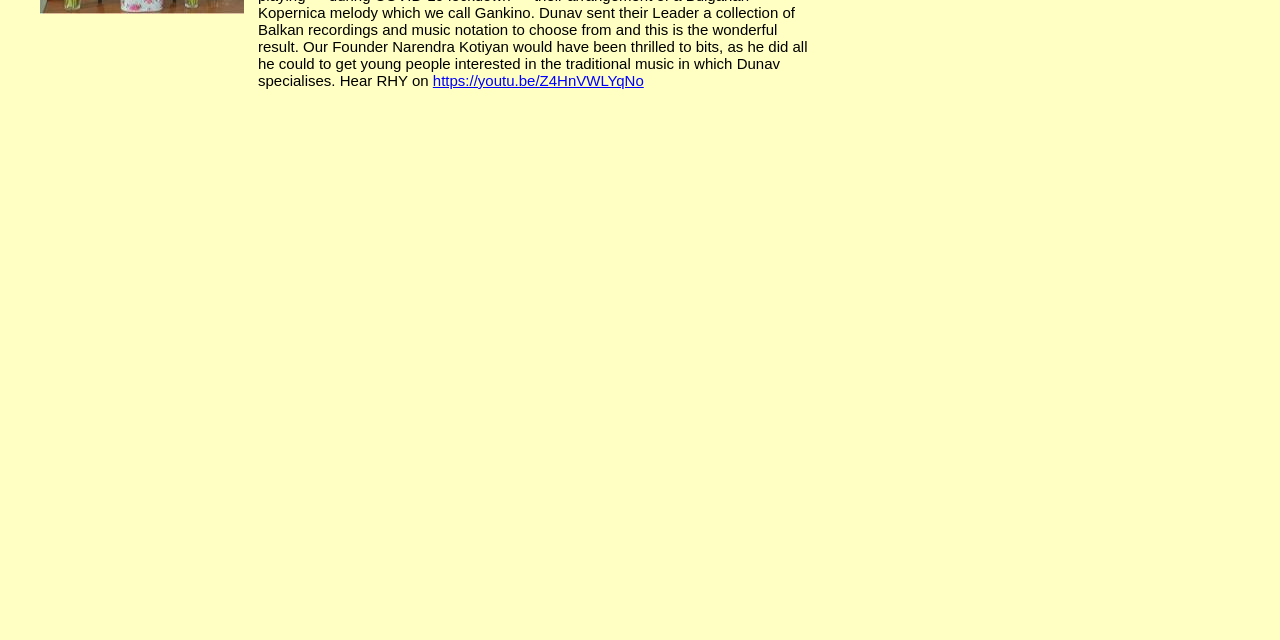Please specify the bounding box coordinates in the format (top-left x, top-left y, bottom-right x, bottom-right y), with values ranging from 0 to 1. Identify the bounding box for the UI component described as follows: https://youtu.be/Z4HnVWLYqNo

[0.338, 0.112, 0.503, 0.139]